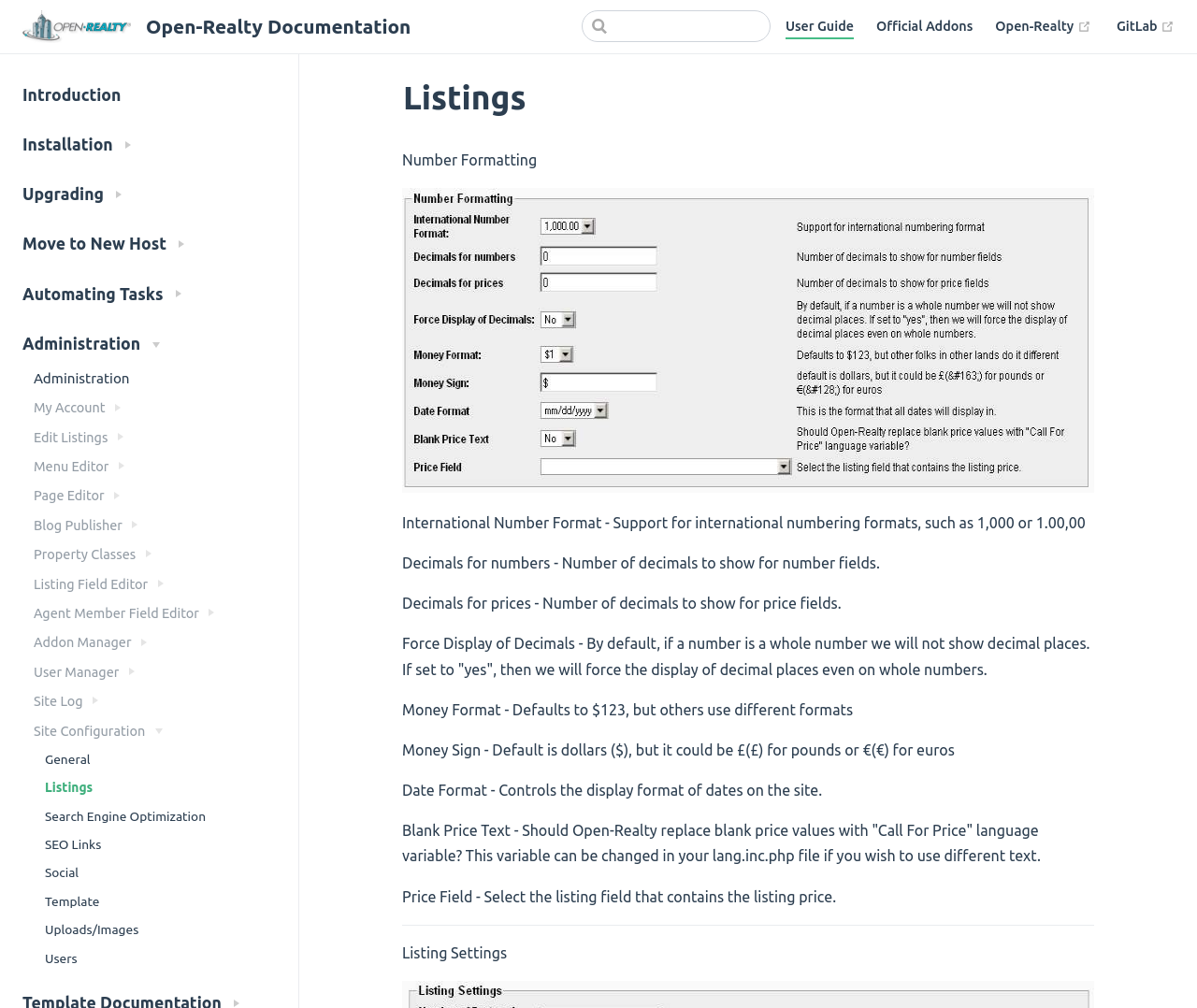Find the bounding box coordinates of the element to click in order to complete the given instruction: "Configure Site."

[0.028, 0.718, 0.121, 0.732]